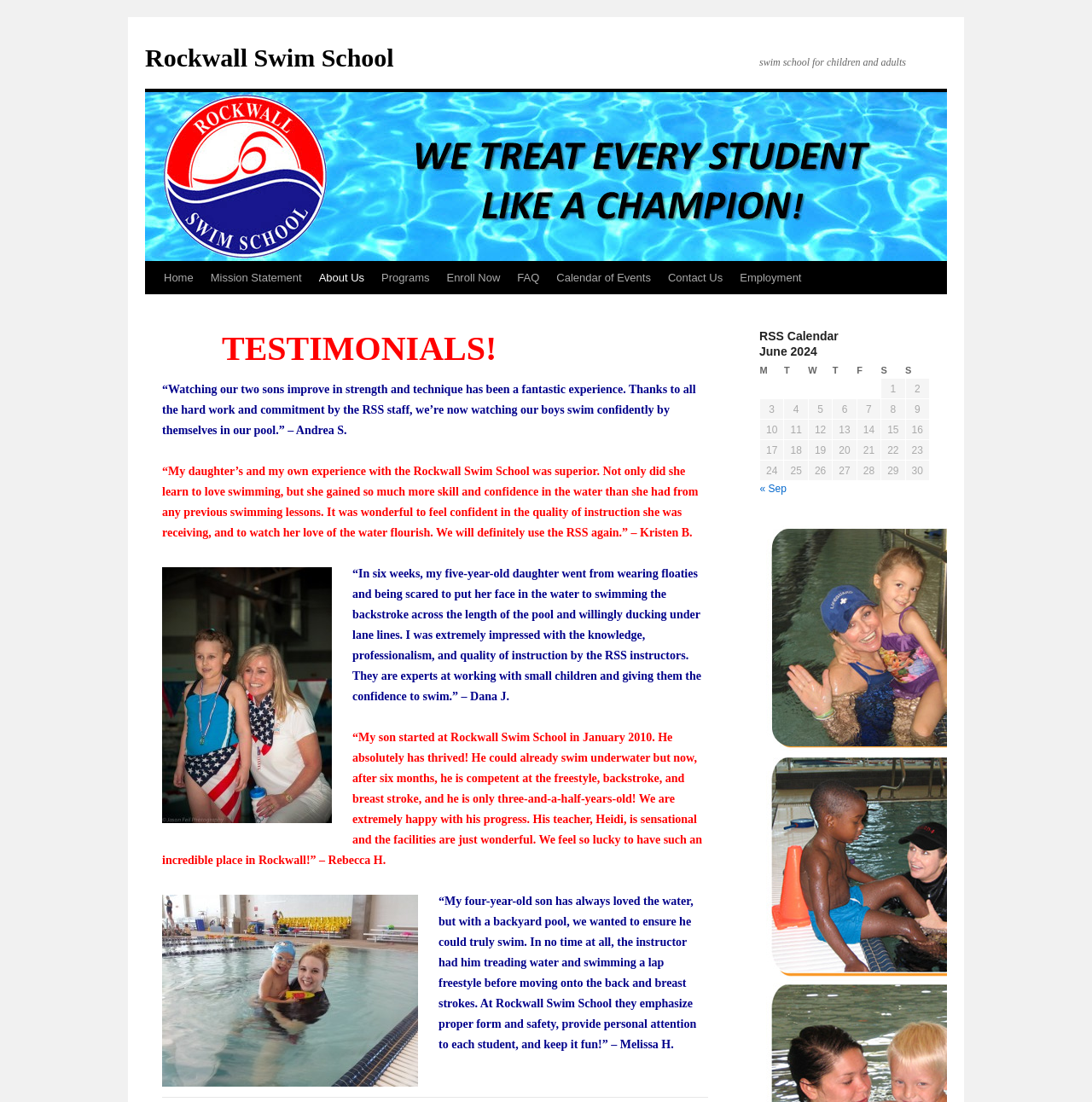What is the name of the month displayed in the calendar?
Give a single word or phrase answer based on the content of the image.

June 2024